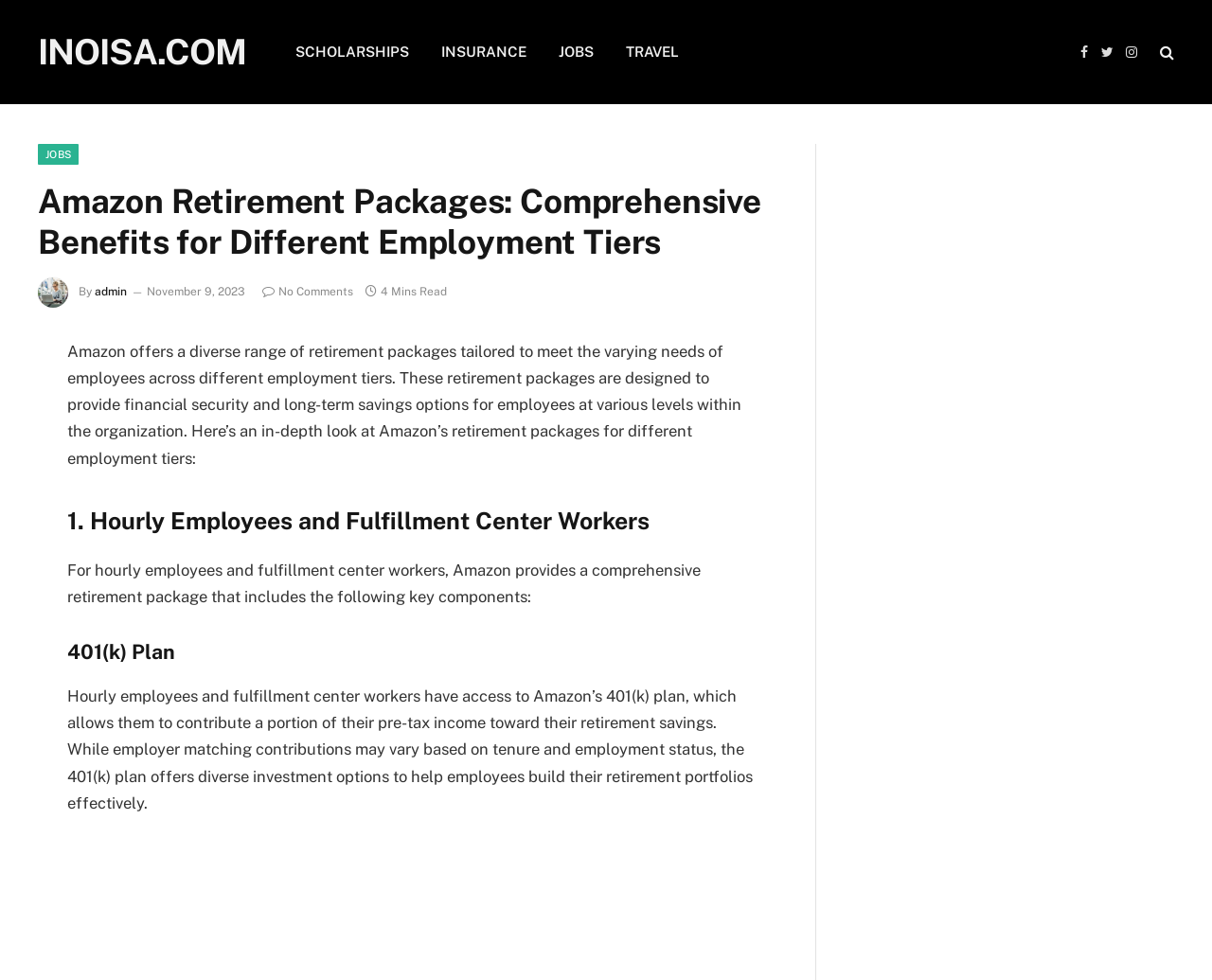How many social media links are present?
Respond to the question with a well-detailed and thorough answer.

I counted the number of social media links by looking at the top-right corner of the webpage, where I found links with Facebook, Twitter, and Instagram icons. Therefore, there are three social media links present.